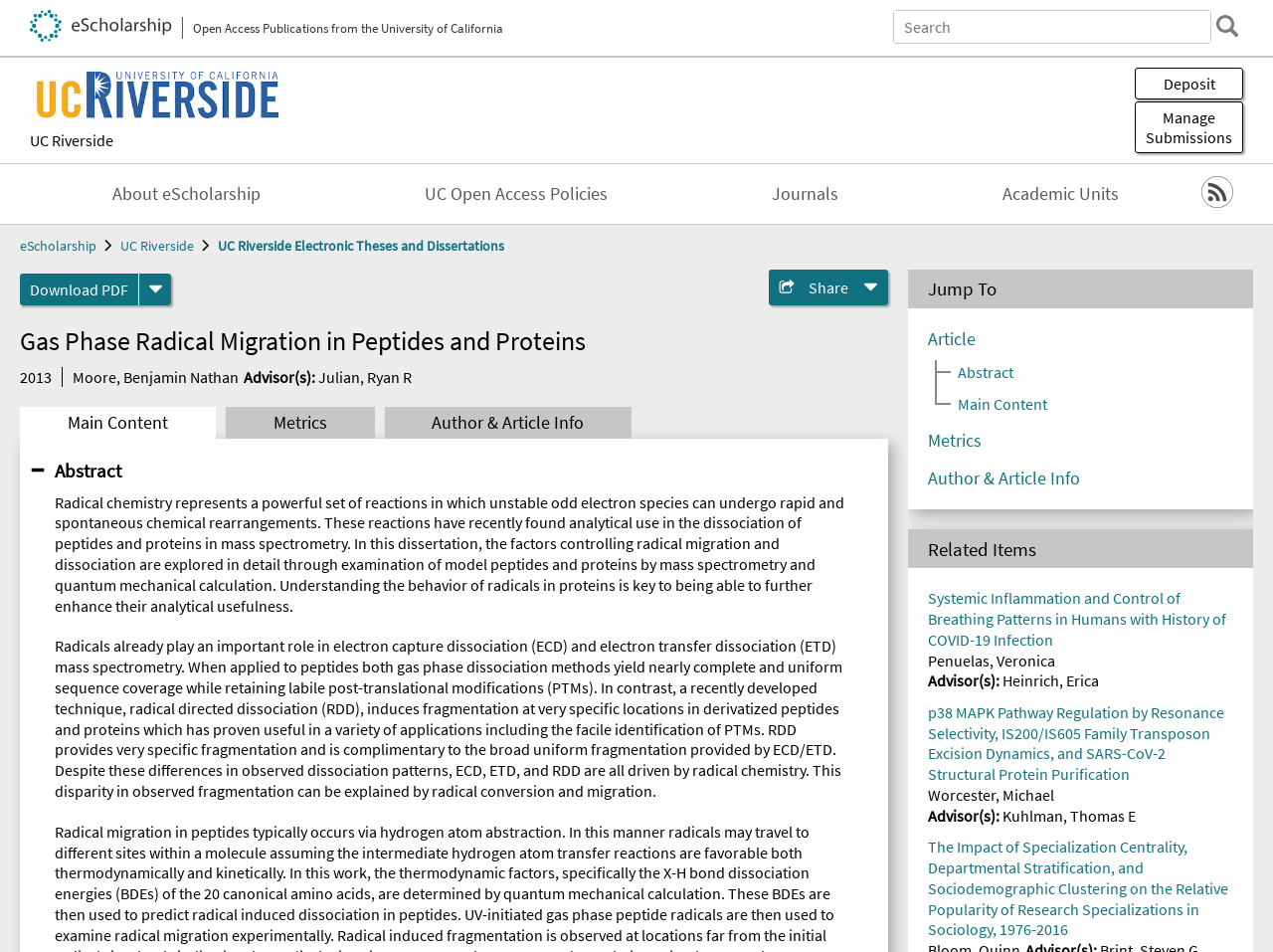Find the bounding box coordinates of the UI element according to this description: "parent_node: Search eScholarship name="q" placeholder="Search"".

[0.702, 0.011, 0.951, 0.045]